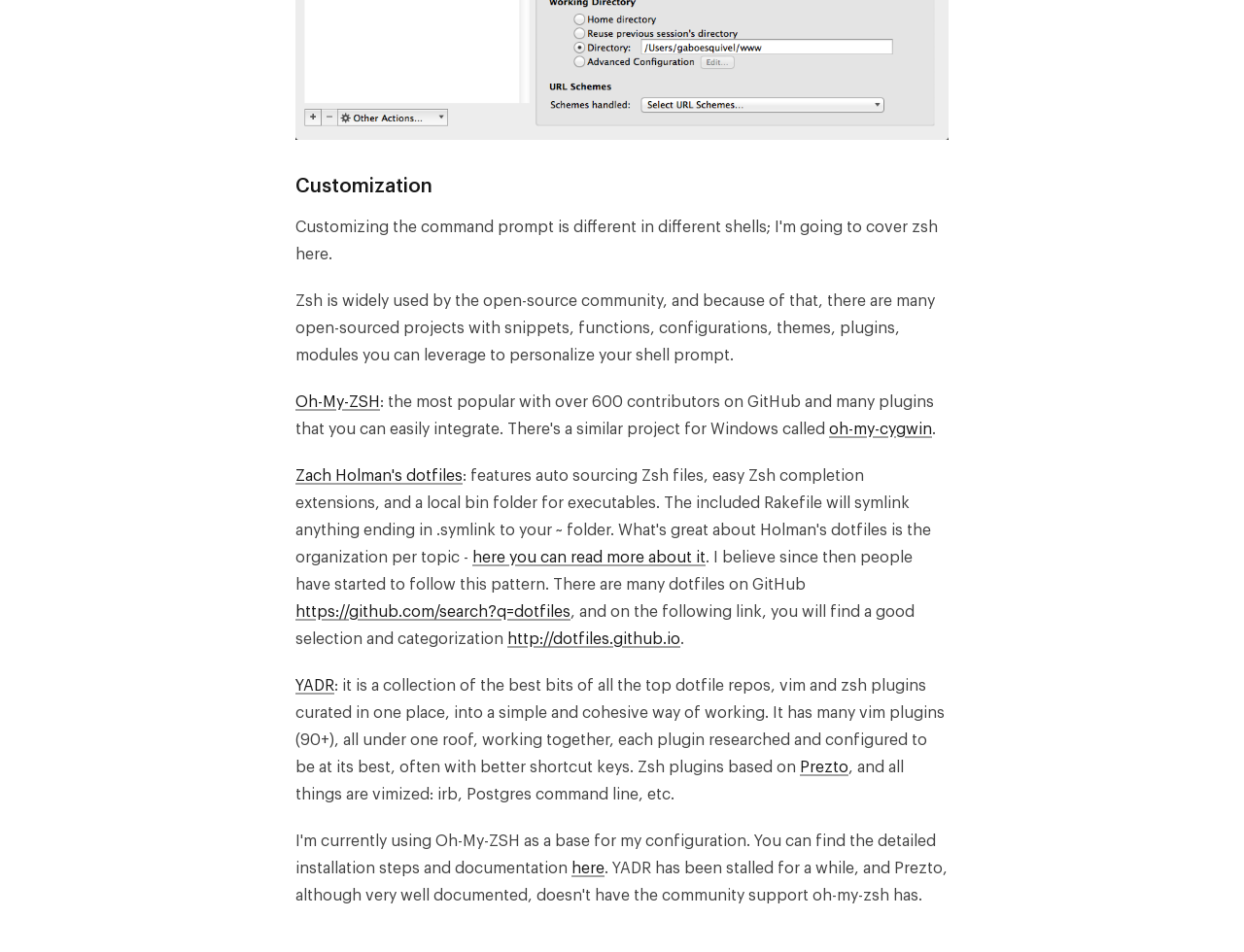Using the format (top-left x, top-left y, bottom-right x, bottom-right y), and given the element description, identify the bounding box coordinates within the screenshot: Zach Holman's dotfiles

[0.238, 0.492, 0.372, 0.508]